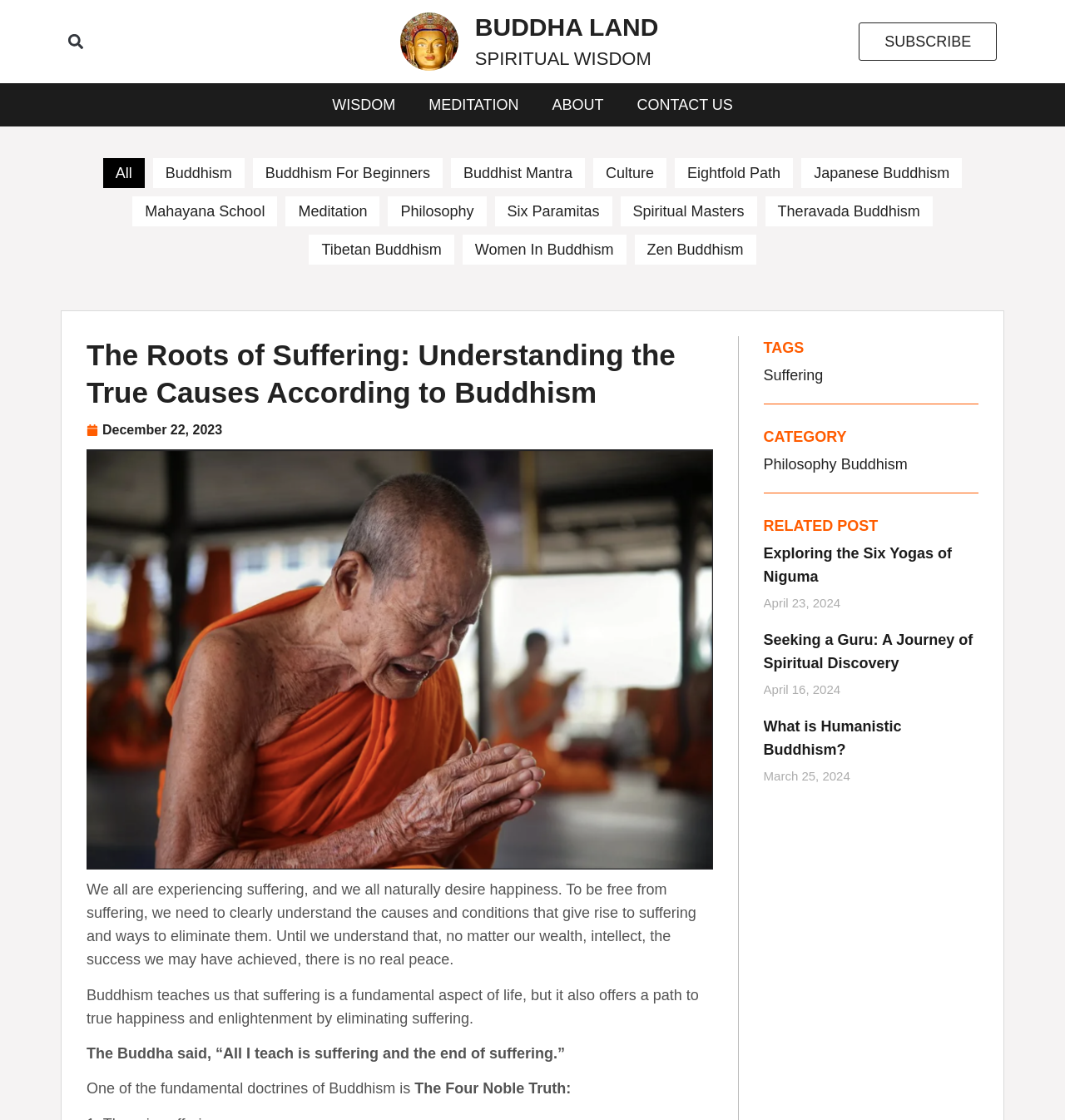What is the principal heading displayed on the webpage?

BUDDHA LAND
SPIRITUAL WISDOM